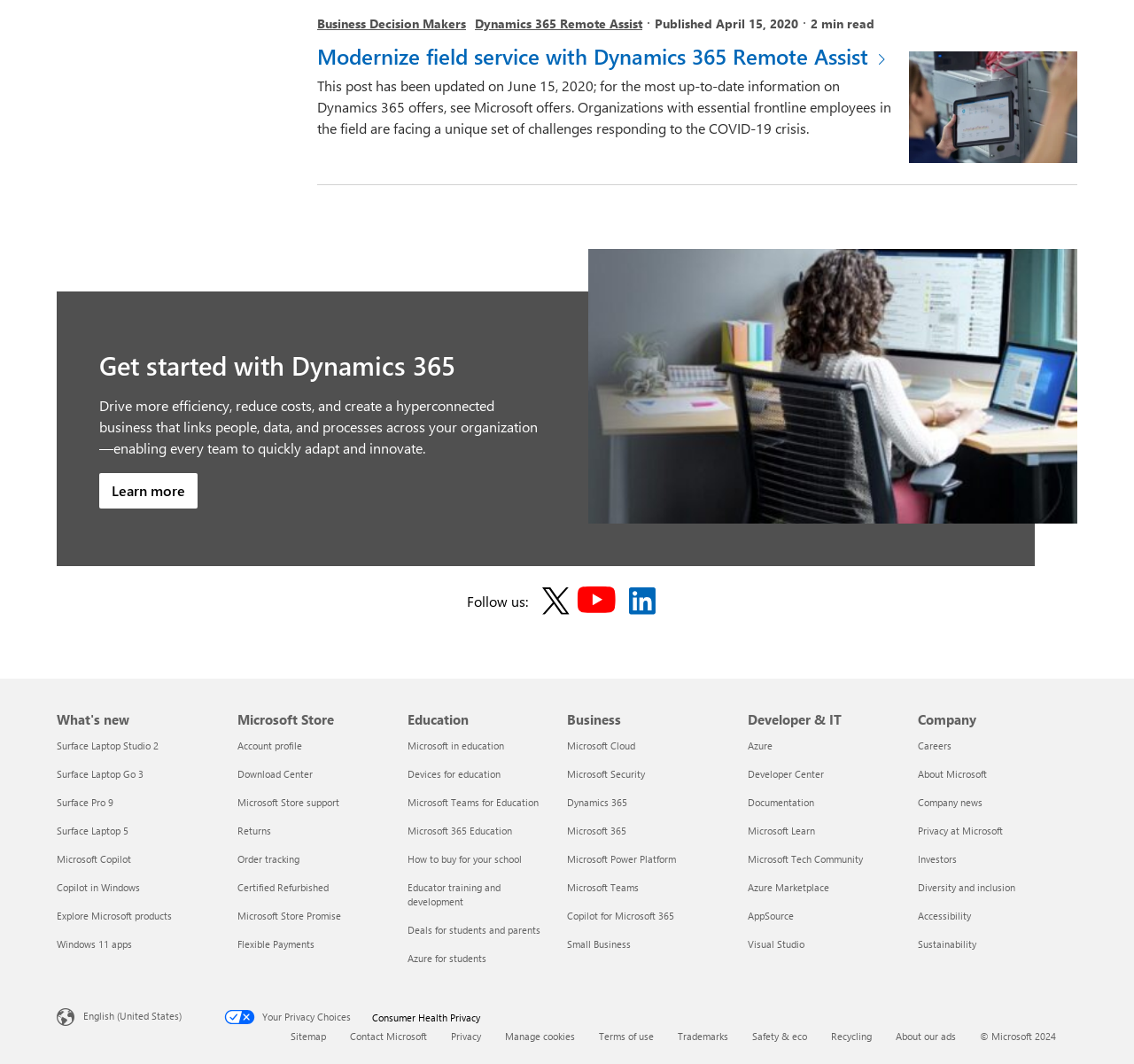What is the date when the post was updated?
Give a single word or phrase answer based on the content of the image.

June 15, 2020